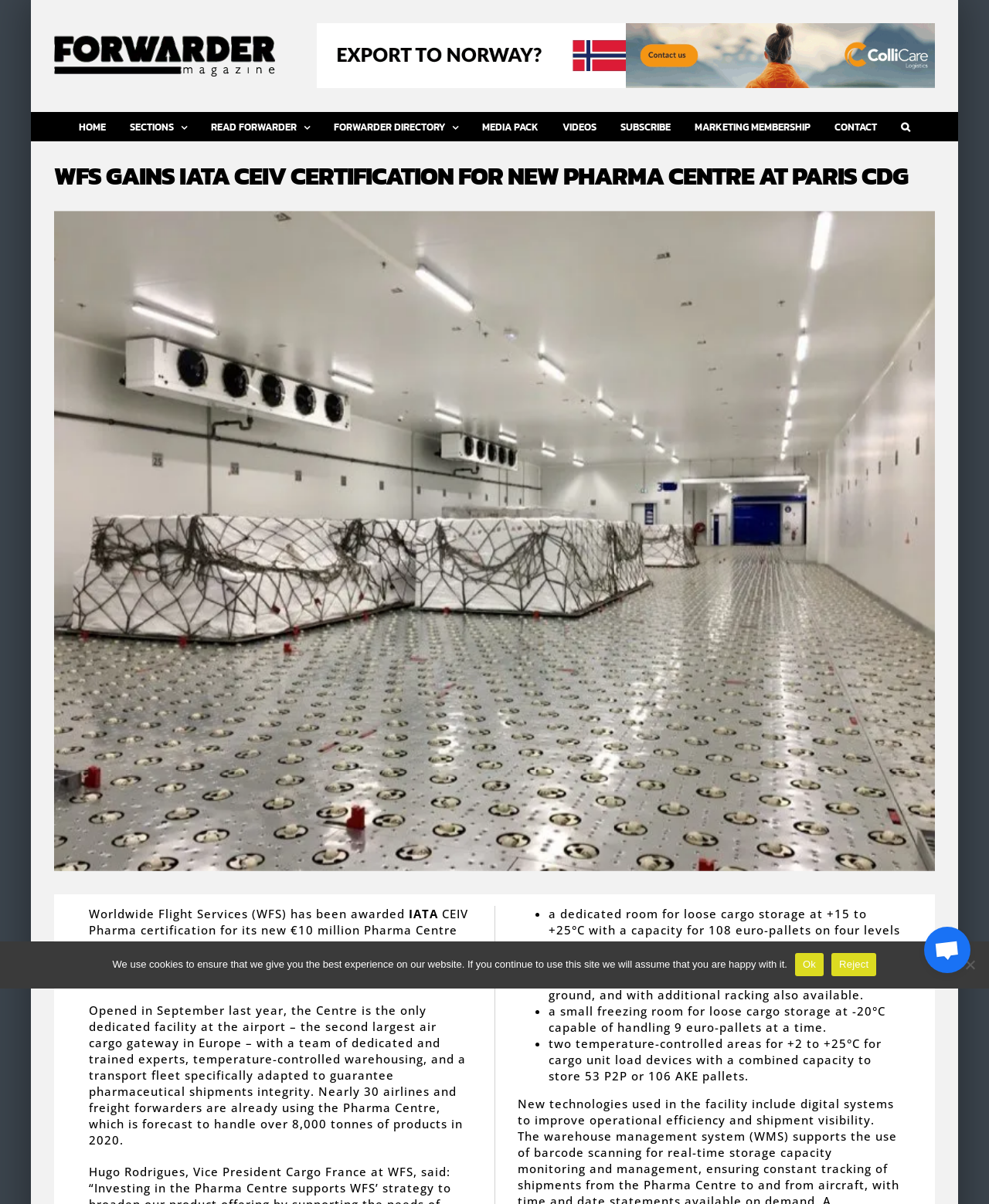How many temperature-controlled areas are there for cargo unit load devices?
Please answer the question with as much detail as possible using the screenshot.

I found the answer by reading the text in the webpage, which mentions 'two temperature-controlled areas for +2 to +25°C for cargo unit load devices with a combined capacity to store 53 P2P or 106 AKE pallets'.